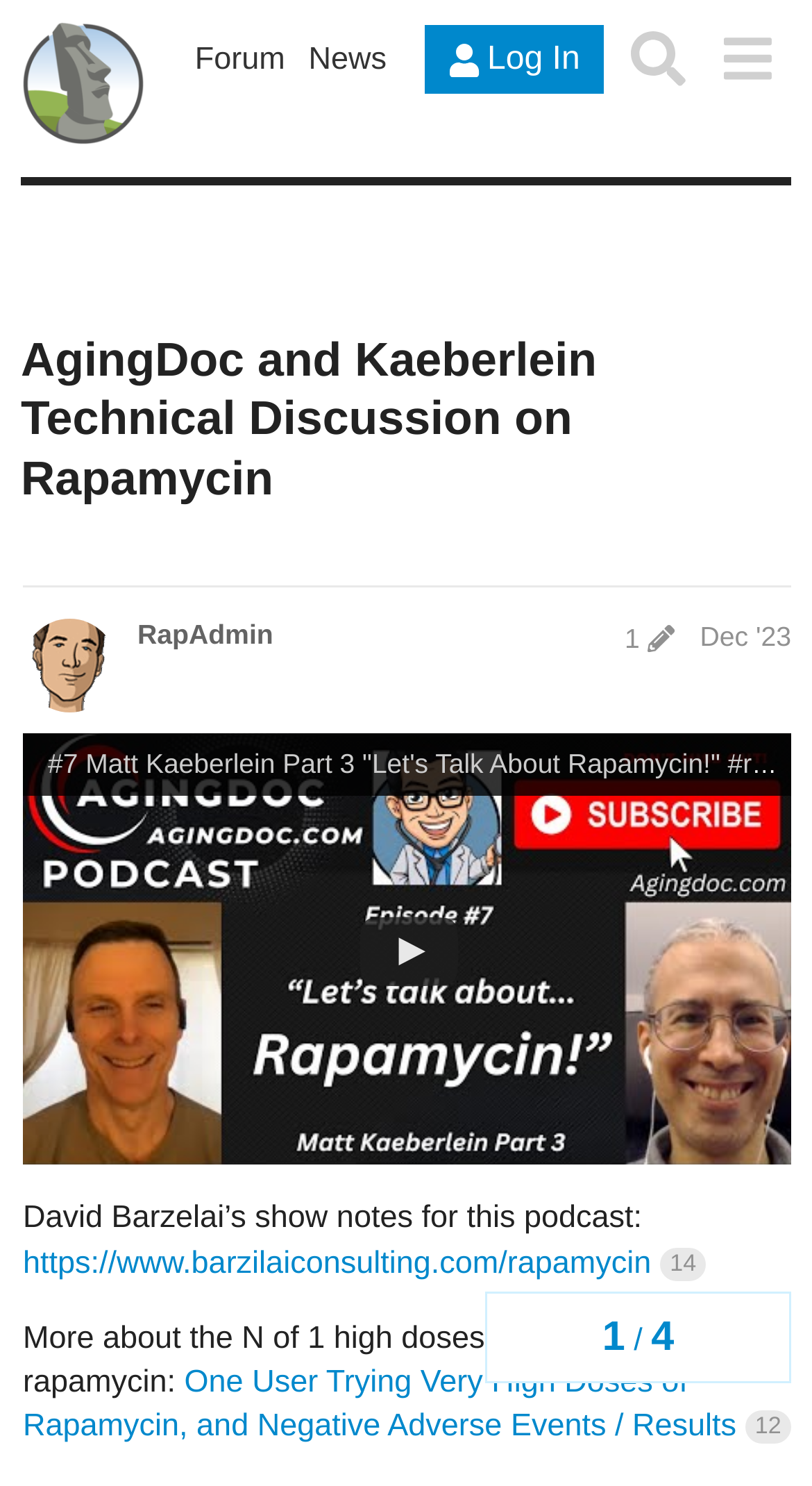Using the description "Dec '23", predict the bounding box of the relevant HTML element.

[0.862, 0.418, 0.974, 0.439]